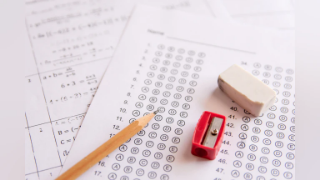Elaborate on the various elements present in the image.

The image depicts a standardized test form, commonly used in academic settings for multiple-choice assessments. The form features a grid of circular answer options, indicating the areas where students mark their responses. Alongside the test sheet, a sharpened wooden pencil rests, suggesting it’s ready for use. A white eraser and a small red pencil sharpener are also visible, emphasizing the tools typically utilized during test-taking. In the background, additional sheets of paper contain mathematical equations and other test materials, creating a studious atmosphere. This setup reflects the preparation and concentration required for academic evaluations, particularly during exam seasons.